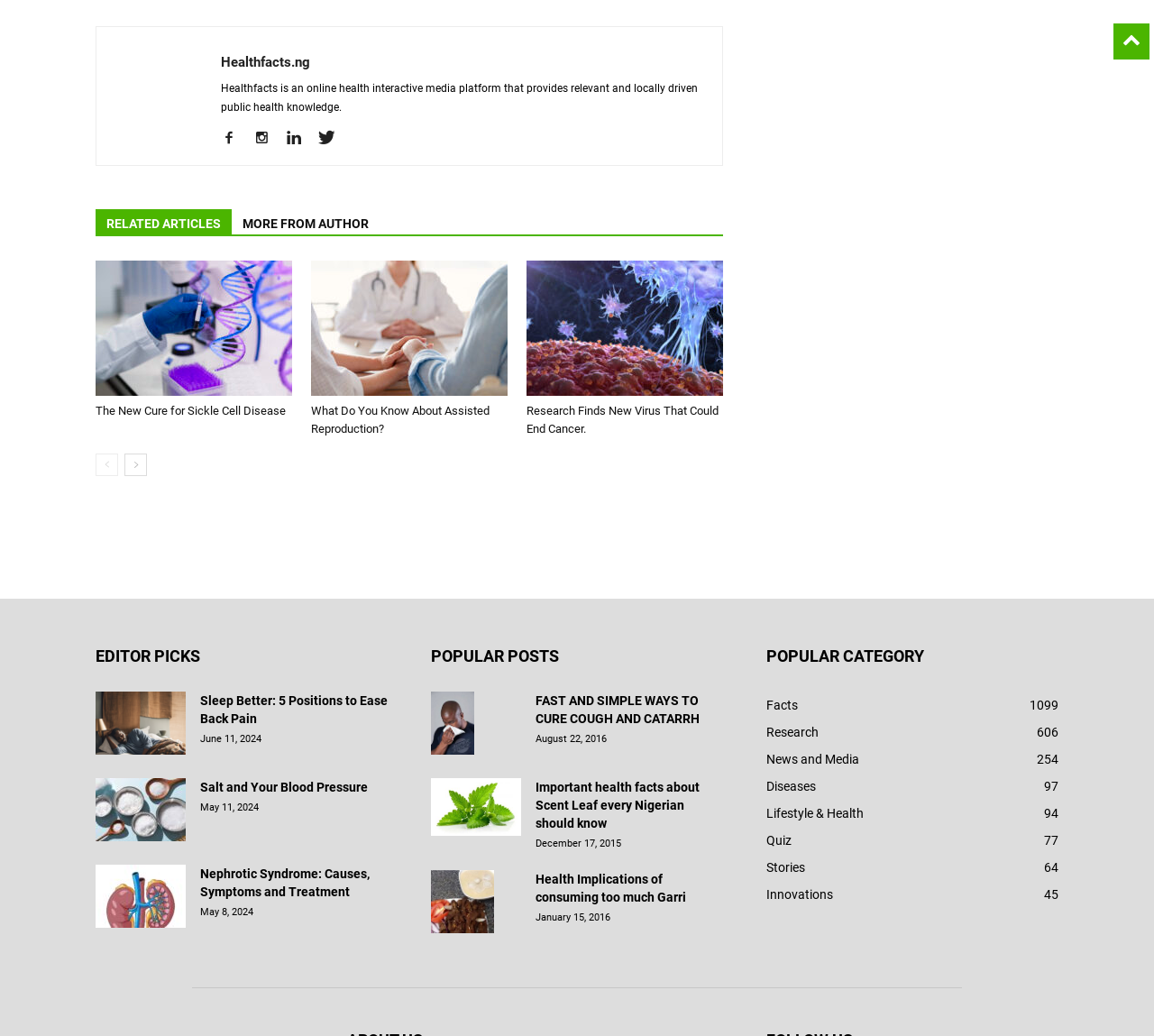Kindly determine the bounding box coordinates of the area that needs to be clicked to fulfill this instruction: "Read more about 'Assisted Reproduction'".

[0.27, 0.252, 0.44, 0.382]